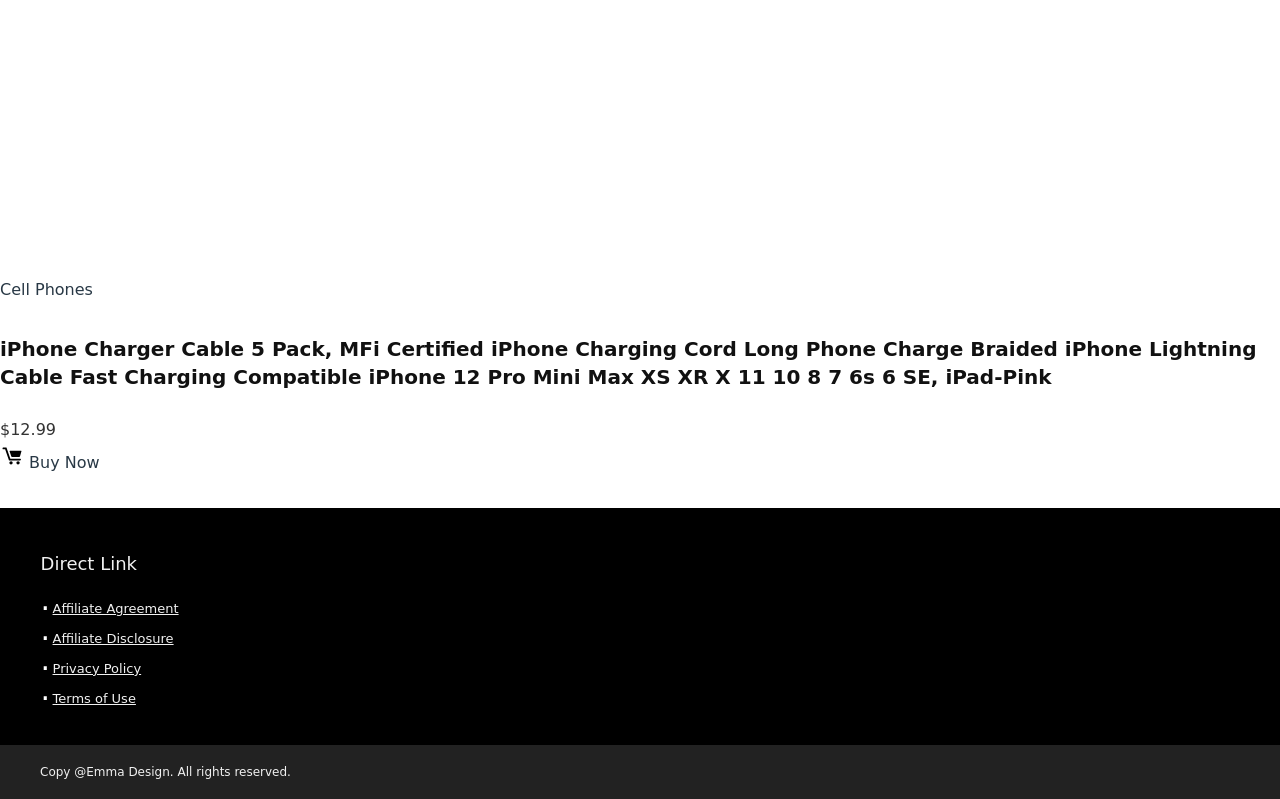Given the element description, predict the bounding box coordinates in the format (top-left x, top-left y, bottom-right x, bottom-right y), using floating point numbers between 0 and 1: Terms of Use

[0.041, 0.865, 0.106, 0.883]